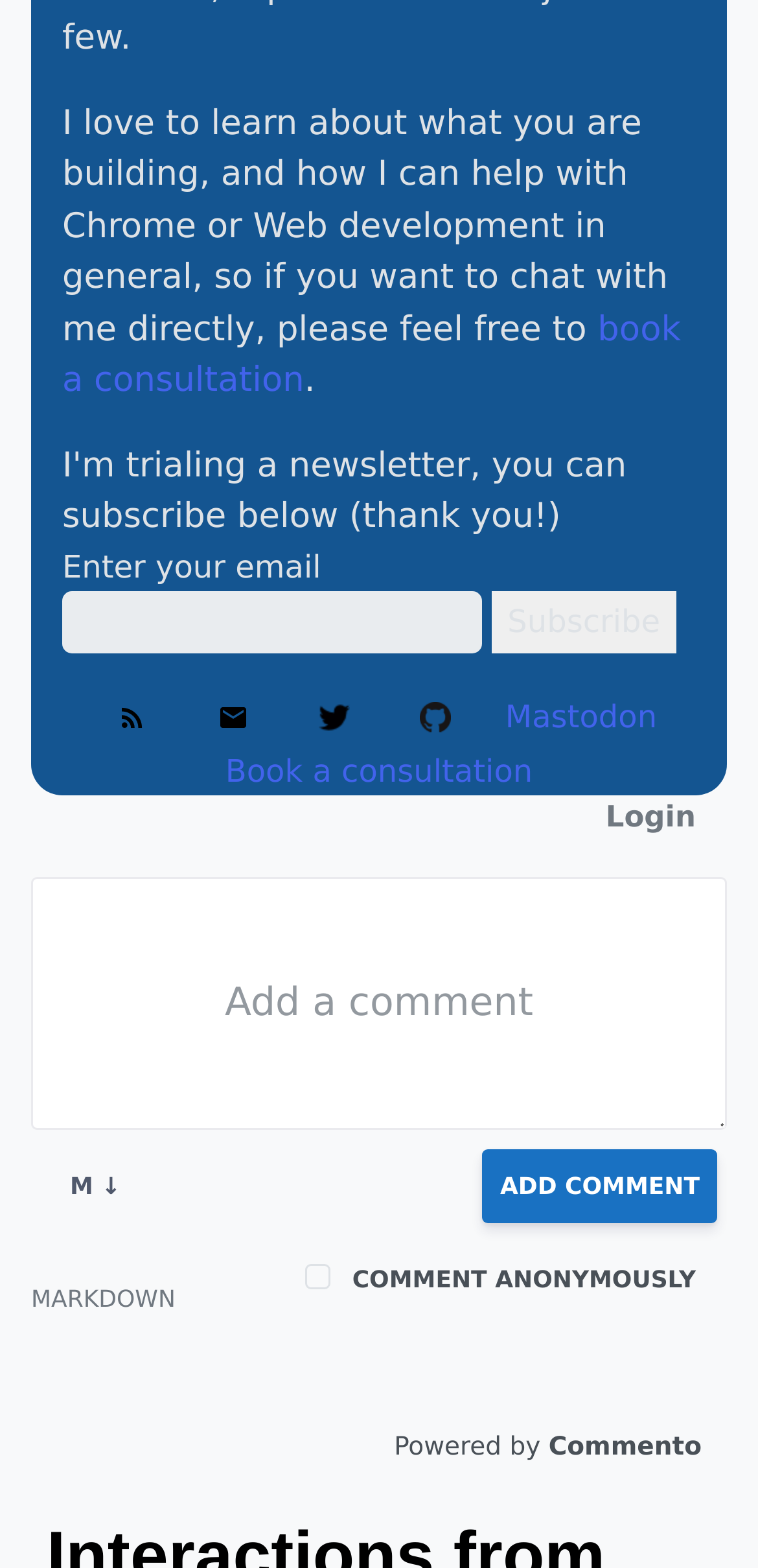Examine the image and give a thorough answer to the following question:
What is the purpose of the 'Subscribe' button?

Based on the context of the webpage, the 'Subscribe' button is located next to a textbox labeled 'Enter your email', suggesting that the user is expected to input their email address to receive updates or newsletters. The button's purpose is to submit the email address and complete the subscription process.